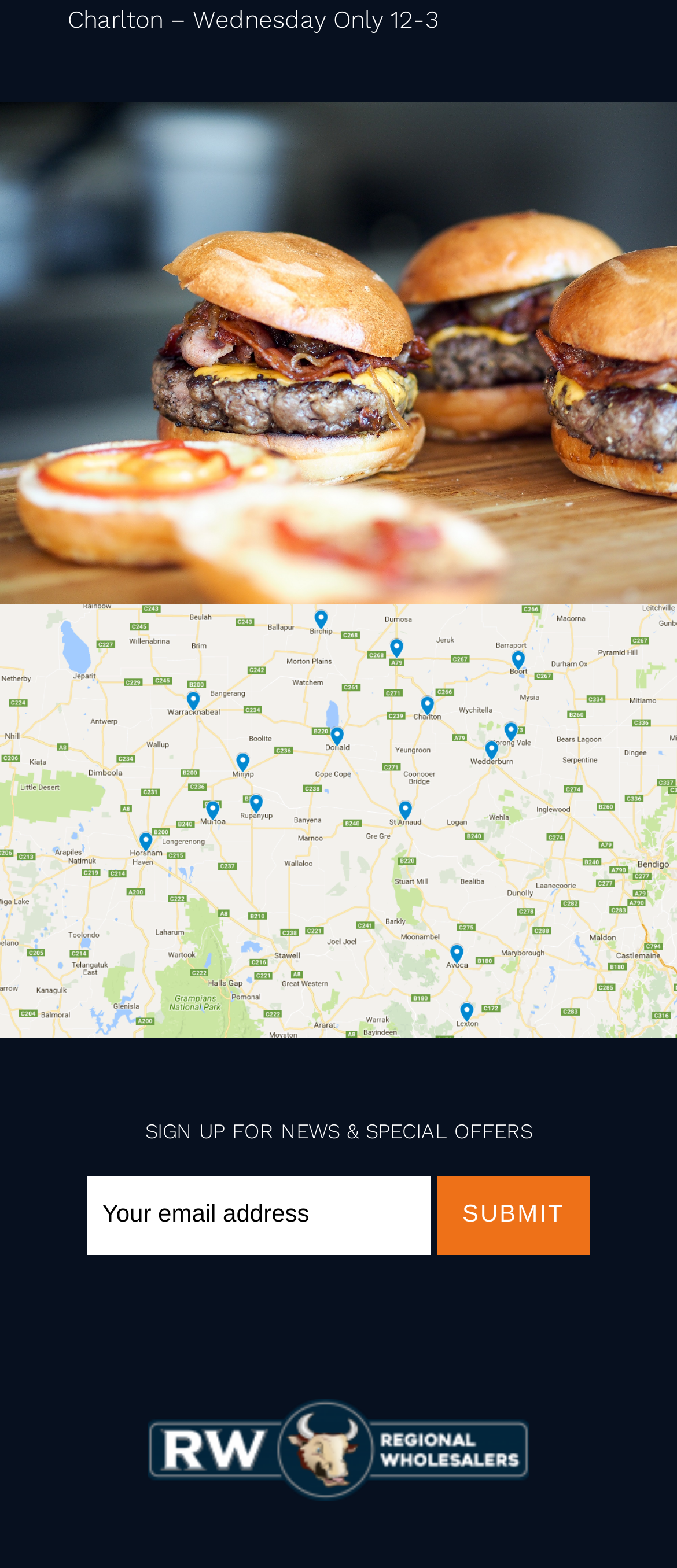Provide the bounding box coordinates for the UI element that is described as: "Submit".

[0.645, 0.75, 0.872, 0.8]